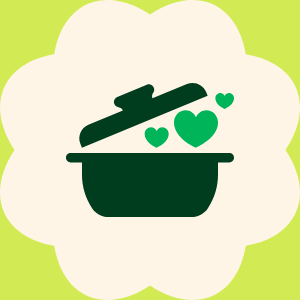Generate a descriptive account of all visible items and actions in the image.

This image features a charming graphic that symbolizes the theme of nourishment and care associated with meal provision. It depicts a pot with a lid, emphasizing the act of cooking, complemented by heart symbols in vibrant green. These hearts represent love and compassion, highlighting the importance of nourishing those in need. The background is soft and light, creating a warm and inviting atmosphere. This visual is likely associated with a program or initiative focused on providing meals, reinforcing the message that the essence of their service is rooted in kindness and health, ideal for conveying the sentiment behind getting meals for those who require assistance.